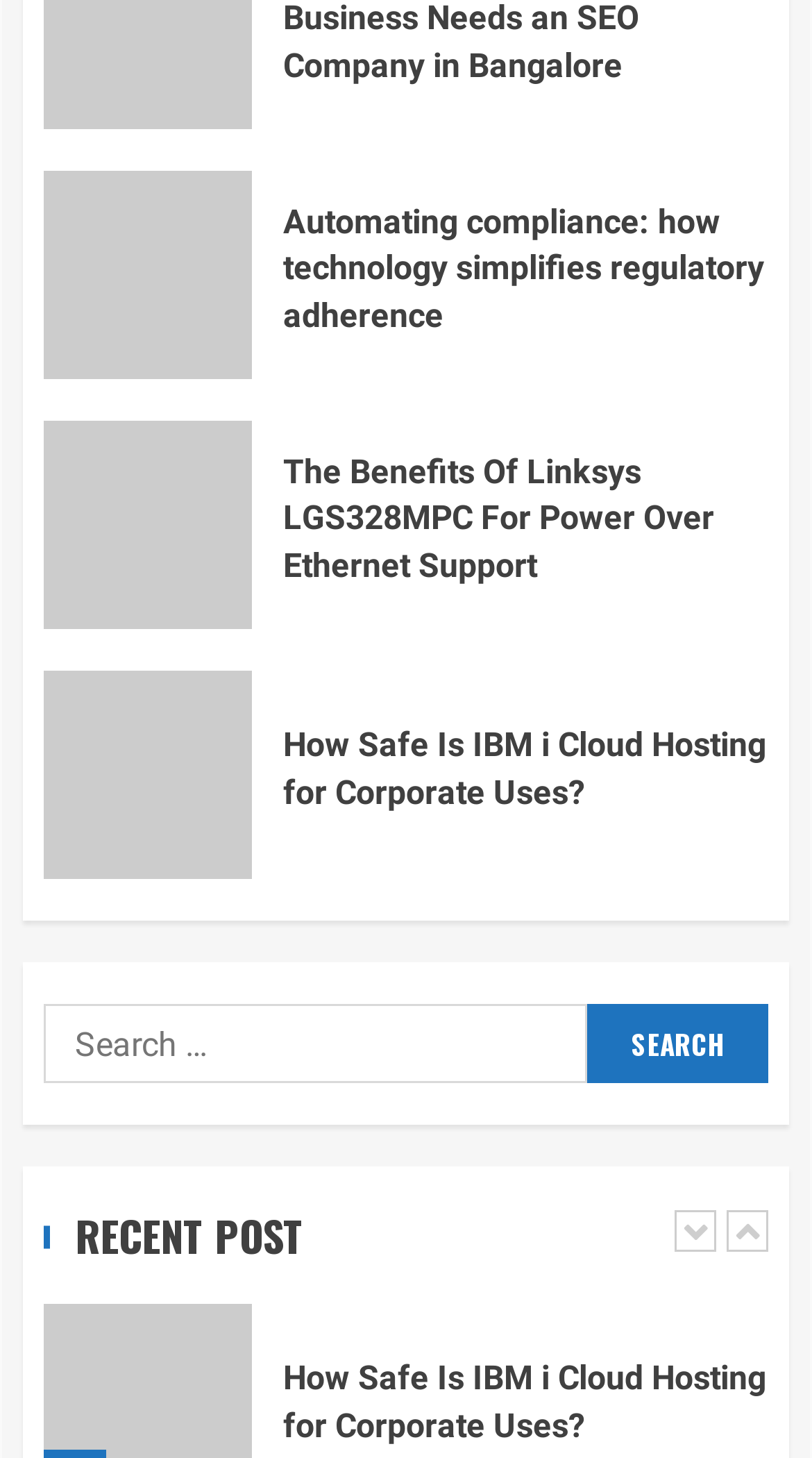Please specify the bounding box coordinates of the area that should be clicked to accomplish the following instruction: "Read about automating compliance". The coordinates should consist of four float numbers between 0 and 1, i.e., [left, top, right, bottom].

[0.349, 0.137, 0.946, 0.233]